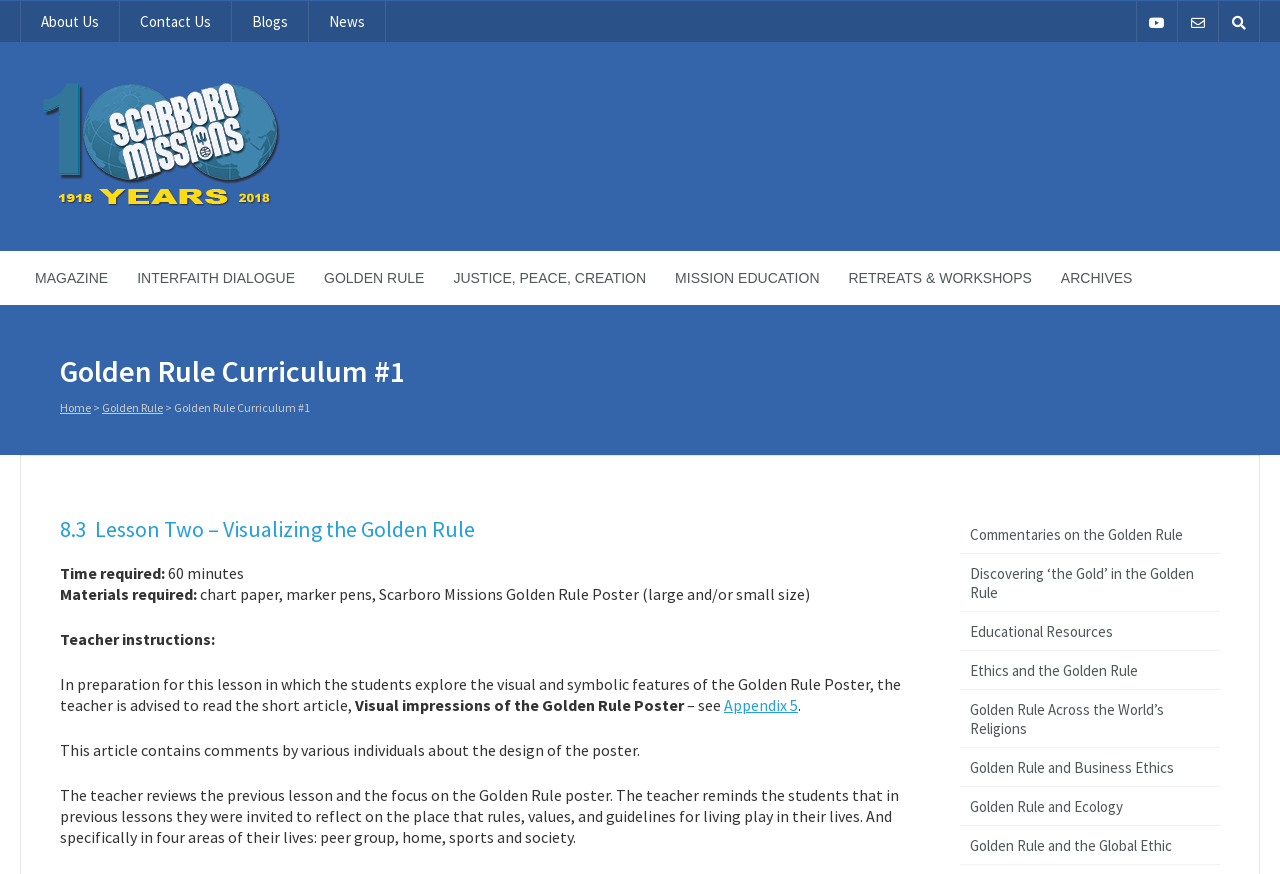Select the bounding box coordinates of the element I need to click to carry out the following instruction: "Read Teacher instructions".

[0.047, 0.72, 0.168, 0.743]